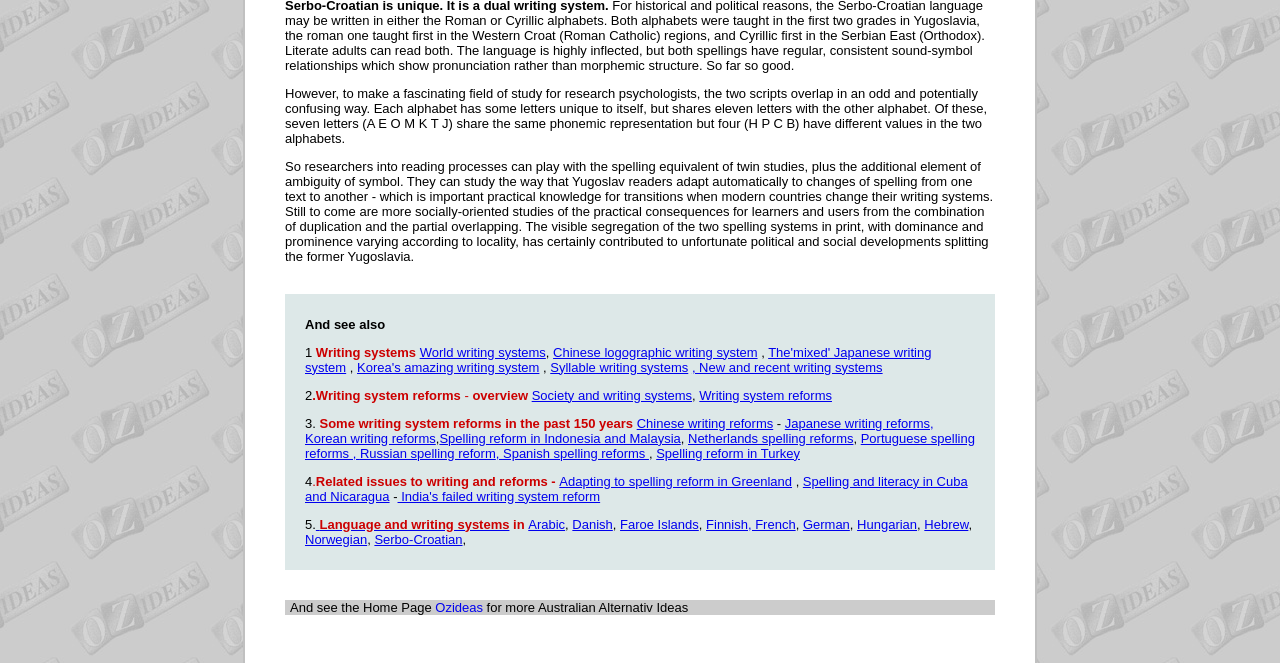Find the UI element described as: "Chinese logographic writing system" and predict its bounding box coordinates. Ensure the coordinates are four float numbers between 0 and 1, [left, top, right, bottom].

[0.432, 0.52, 0.592, 0.542]